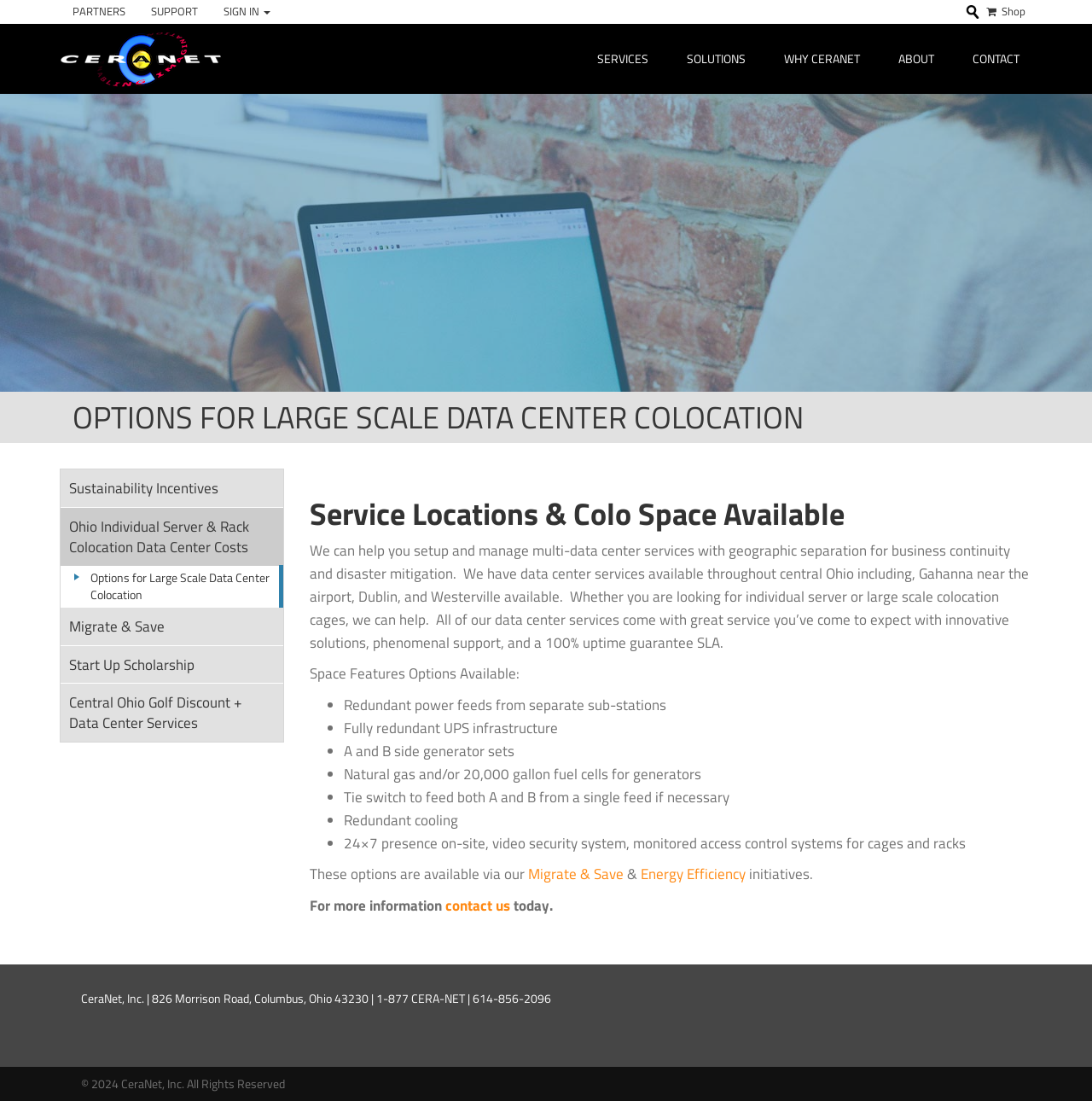Identify the first-level heading on the webpage and generate its text content.

OPTIONS FOR LARGE SCALE DATA CENTER COLOCATION